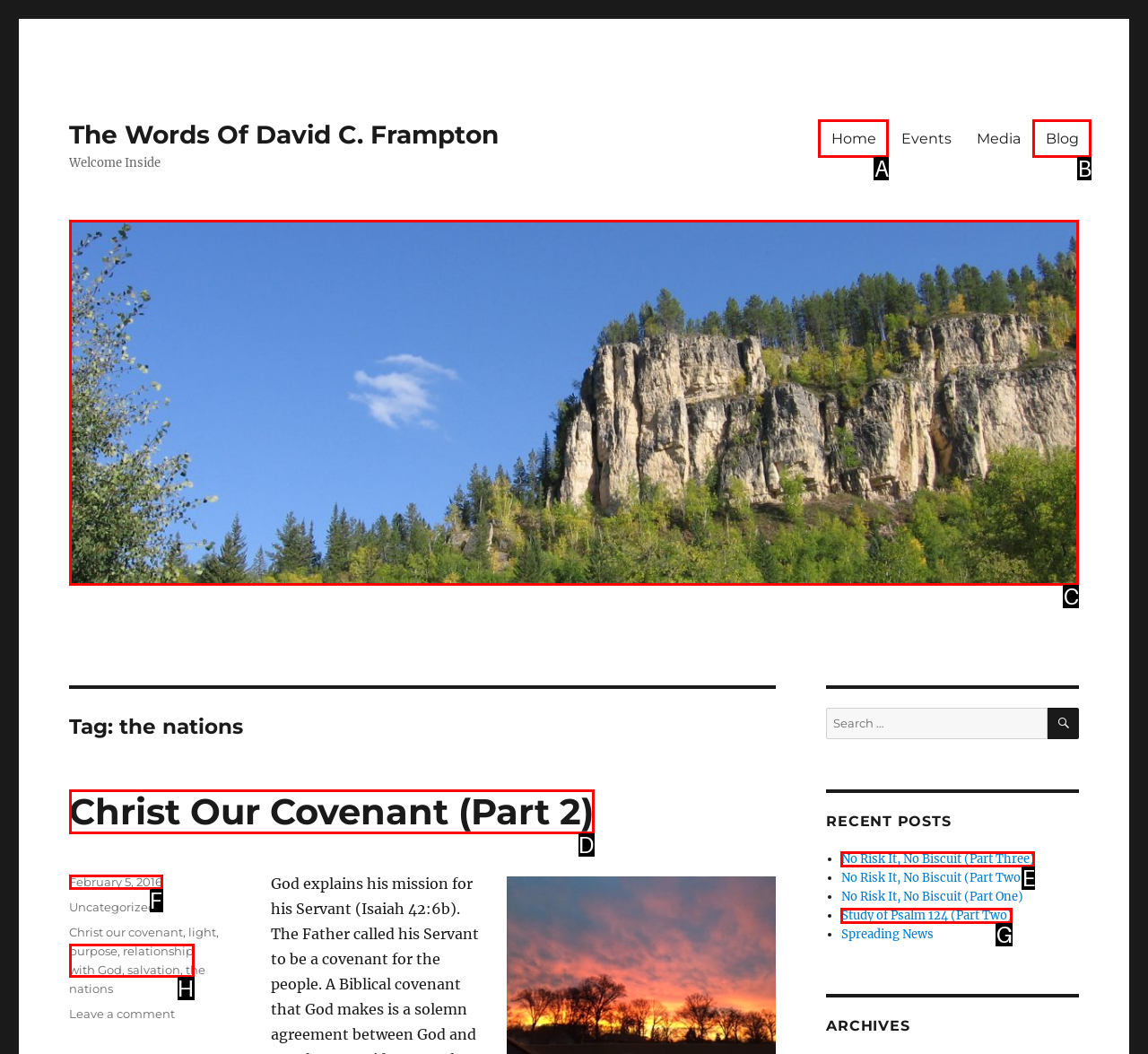Identify the HTML element that matches the description: relationship with God. Provide the letter of the correct option from the choices.

H